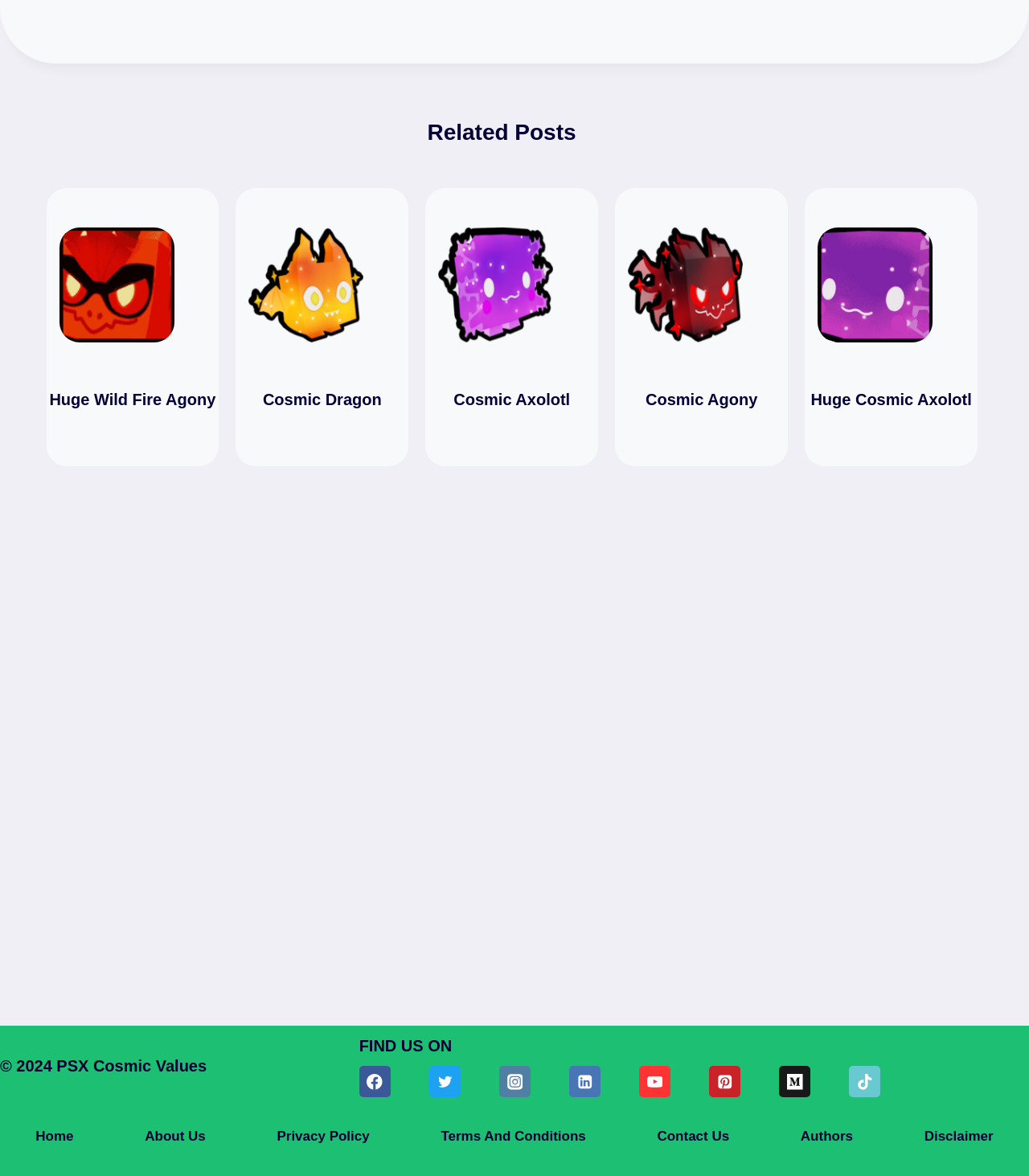How many navigation links are in the footer? Using the information from the screenshot, answer with a single word or phrase.

7